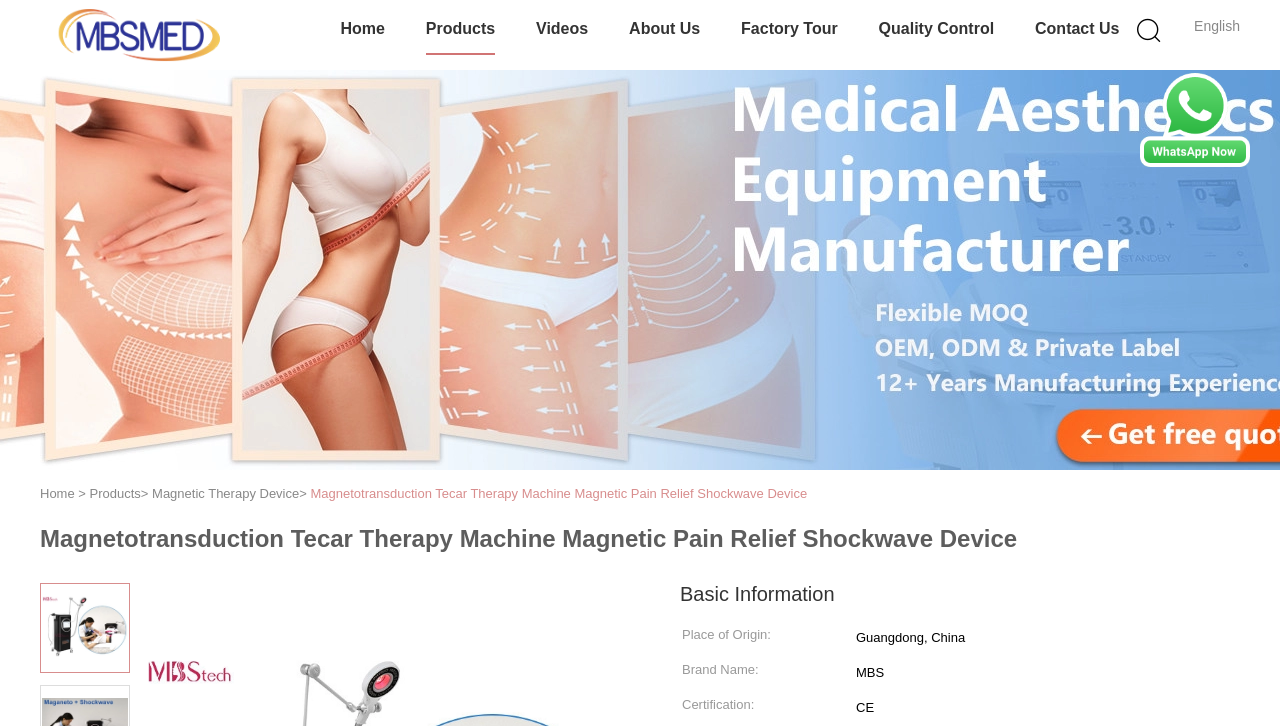Please analyze the image and give a detailed answer to the question:
What is the certification of the product?

I found the certification by looking at the 'Basic Information' section, where it lists the product details. Under the 'Certification:' row header, the grid cell contains the text 'CE', which is the certification of the product.